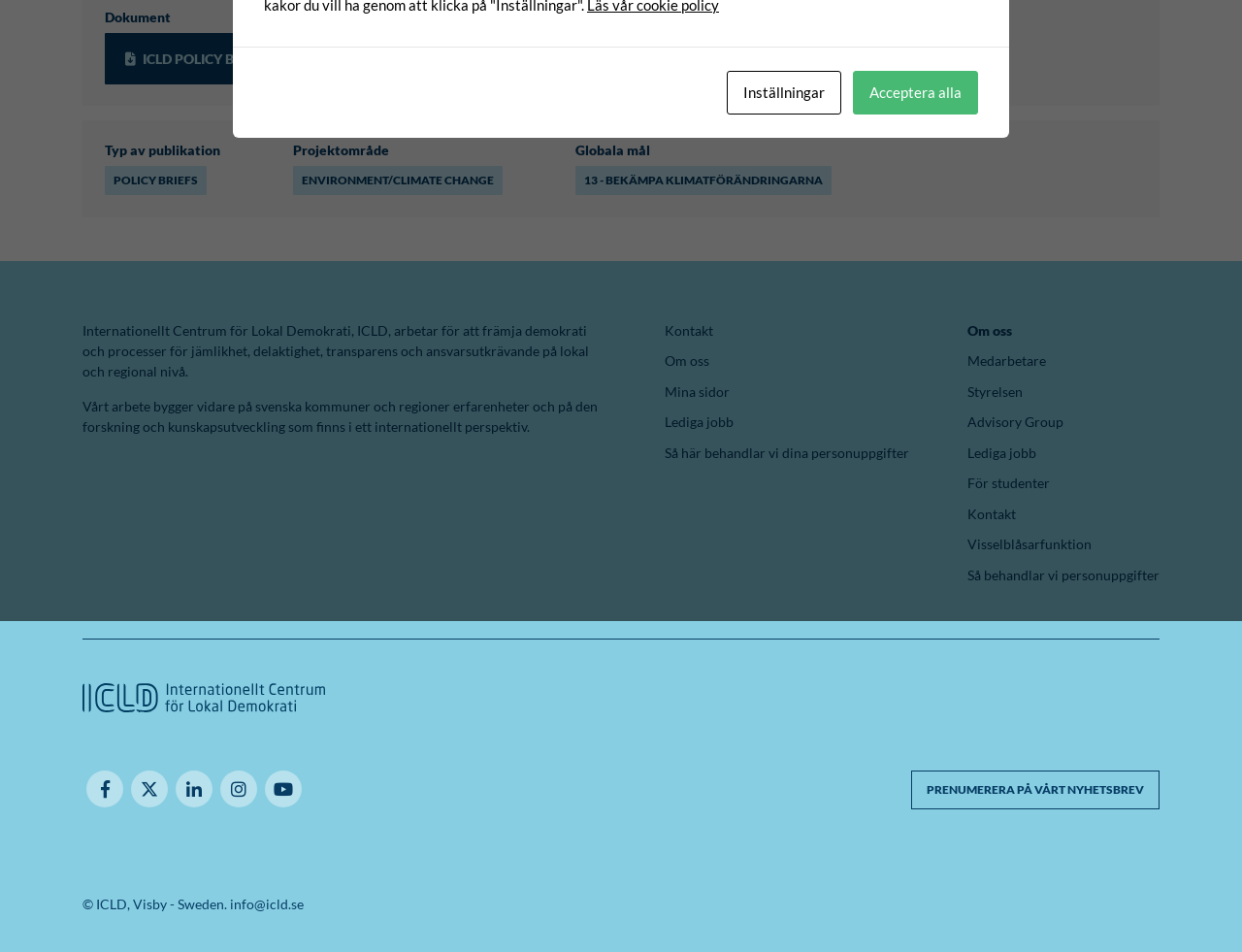Determine the bounding box of the UI component based on this description: "Så behandlar vi personuppgifter". The bounding box coordinates should be four float values between 0 and 1, i.e., [left, top, right, bottom].

[0.779, 0.593, 0.934, 0.614]